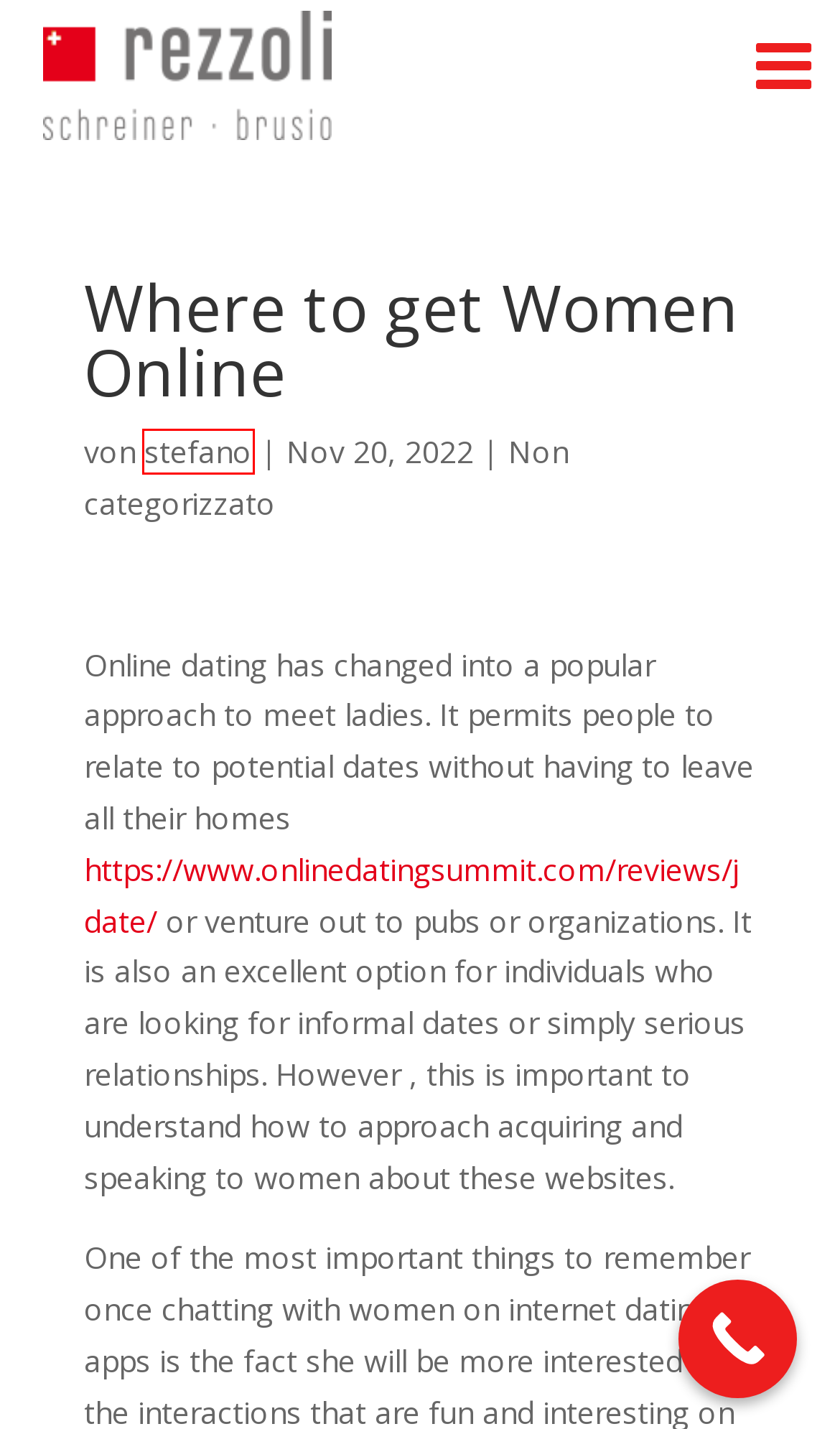You have a screenshot of a webpage with a red bounding box around an element. Choose the best matching webpage description that would appear after clicking the highlighted element. Here are the candidates:
A. Designs | Rezzoli Brusio
B. Non categorizzato | Rezzoli Brusio
C. stefano | Rezzoli Brusio
D. Diego Giuriani Web Designer | Realizzazione Siti internet e Ecommerce
E. Unsere Projekte | Rezzoli Brusio
F. Privacy e Cookie Policy | Rezzoli Brusio
G. How to Find a Bride at the Internet – Young Mogul Enterprises
H. Rezzoli Brusio | Falegnameria e Arredamenti su Misura

C